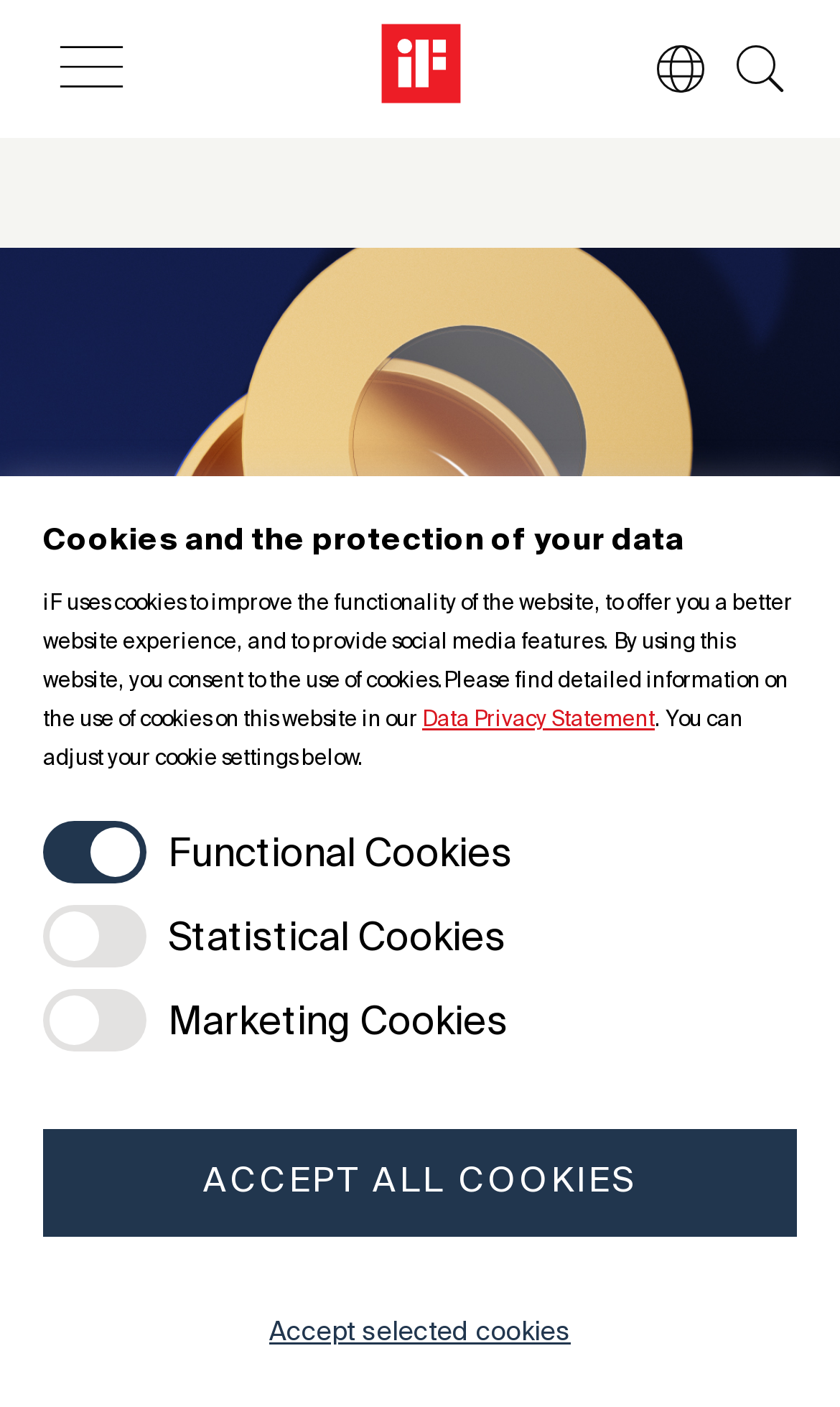What is the category of the product?
Please answer the question with a detailed and comprehensive explanation.

The category of the product can be found in the link element with the text 'Tableware/Cookware'.